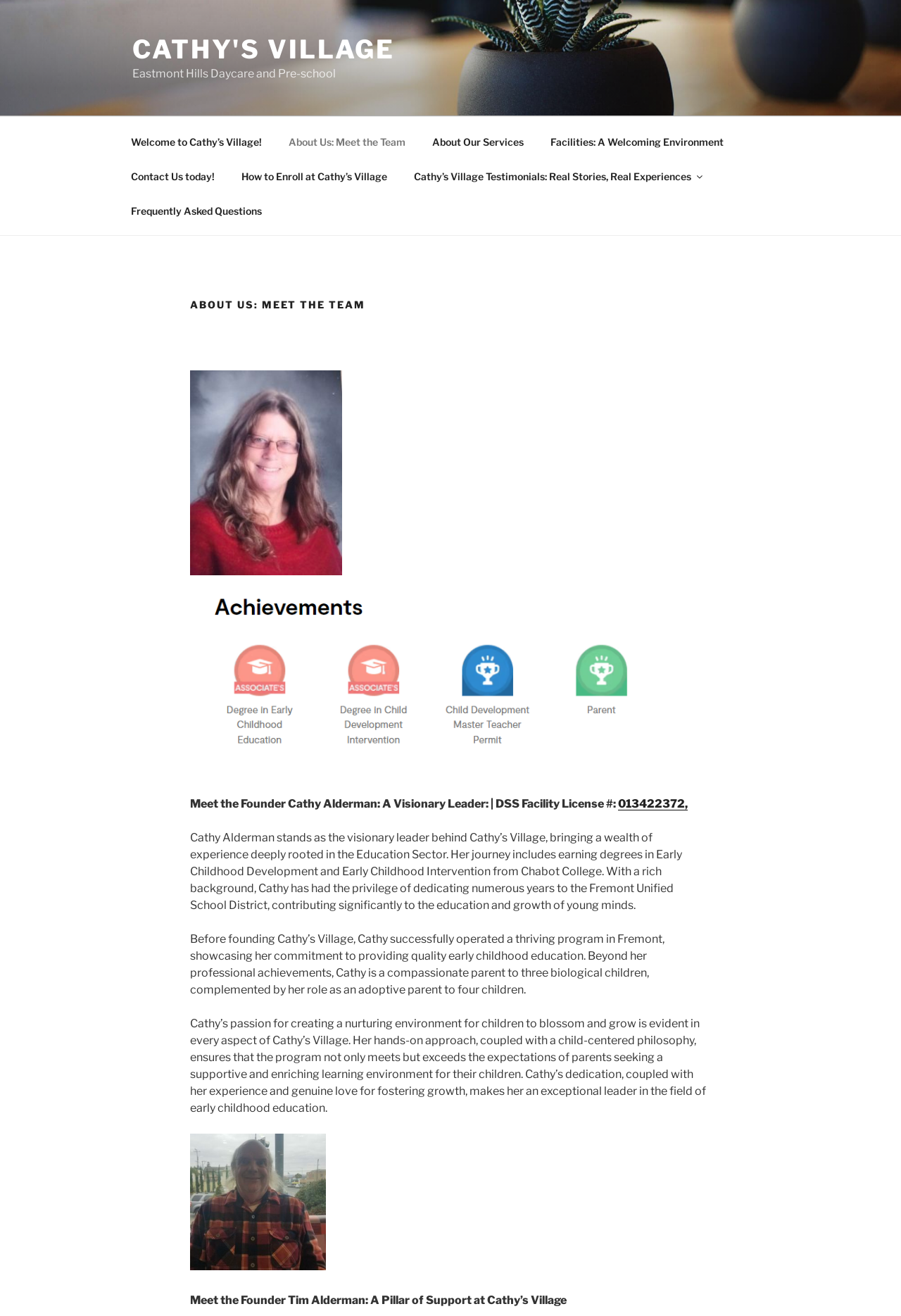Based on the provided description, "Welcome to Cathy’s Village!", find the bounding box of the corresponding UI element in the screenshot.

[0.131, 0.094, 0.304, 0.121]